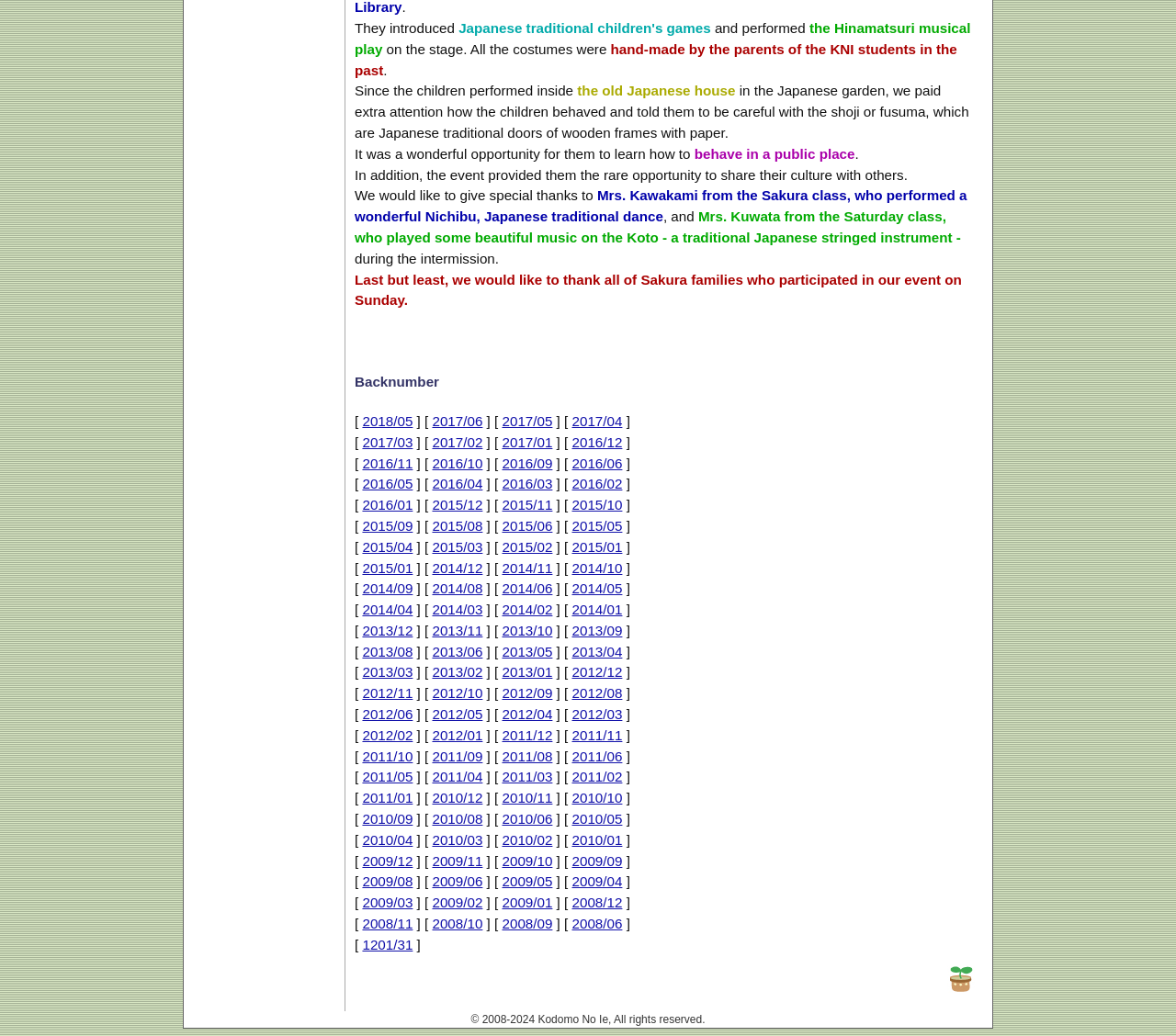Answer the question below using just one word or a short phrase: 
What is the purpose of the event mentioned in the article?

To share culture with others